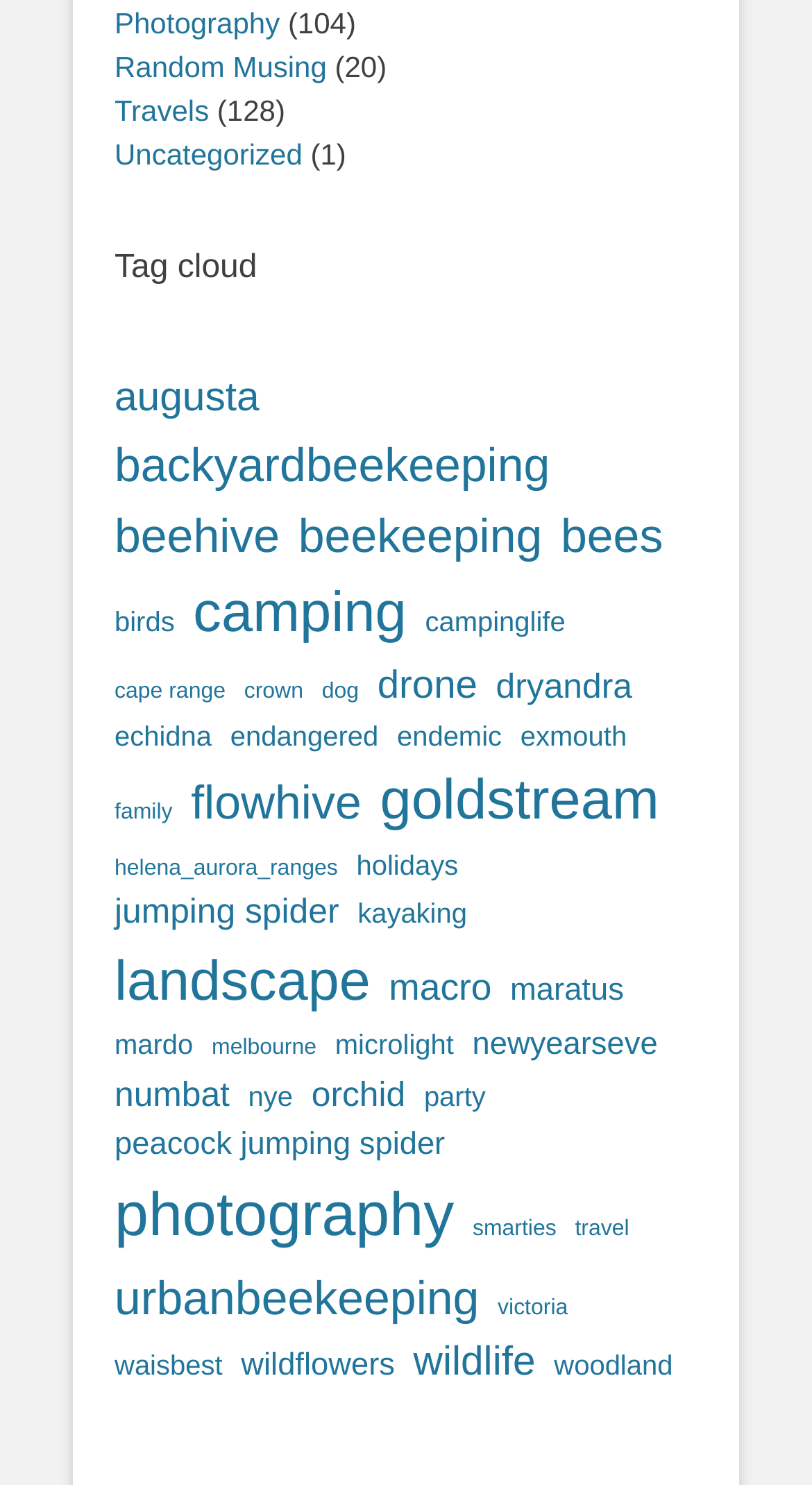Please answer the following question using a single word or phrase: 
What is the category with the most items?

Photography